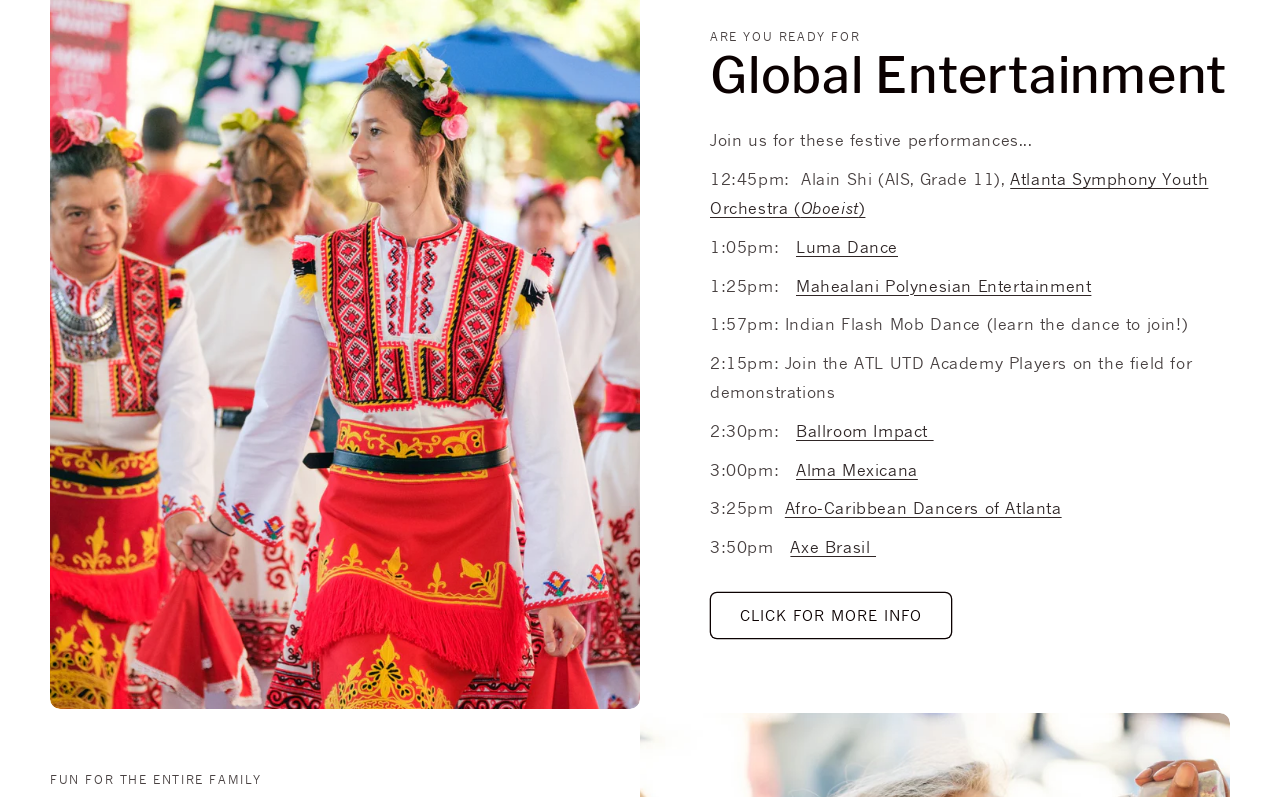Please locate the bounding box coordinates of the region I need to click to follow this instruction: "Learn about Axe Brasil".

[0.618, 0.674, 0.684, 0.699]